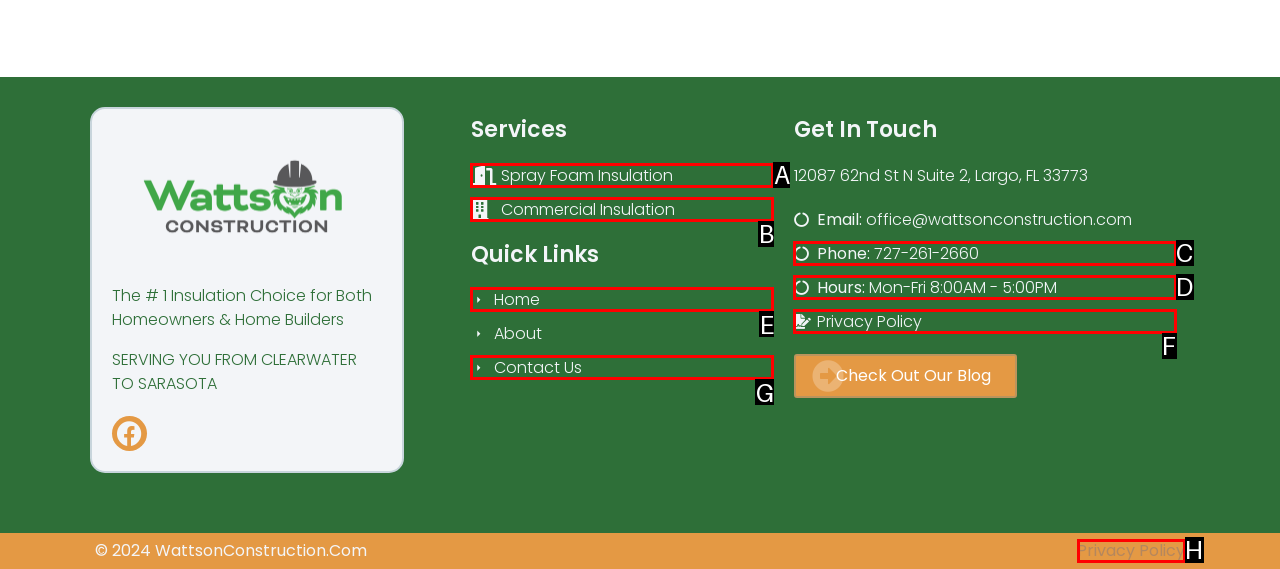Select the option that matches this description: Spray Foam Insulation
Answer by giving the letter of the chosen option.

A